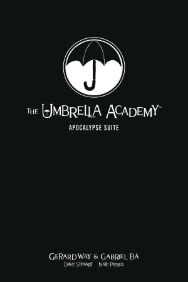Give a thorough explanation of the elements present in the image.

The image features the cover of "The Umbrella Academy: Apocalypse Suite," a graphic novel created by writer Gerard Way and artist Gabriel Bá. The striking design showcases a minimalist black background with a prominent white logo that includes an umbrella symbol in the center, which ties into the thematic elements of the story. 

At the top, the title "The Umbrella Academy" is boldly displayed, followed by a subtitle, "APOCALYPSE SUITE." The creator credits, mentioning Gerard Way and Gabriel Bá, are positioned at the bottom. This graphic novel is known for its unique blend of superhero themes and dark humor, focusing on a dysfunctional family of adopted siblings with extraordinary abilities. The book delves into their challenges and adventures following a catastrophic event, making it a compelling read for fans of the genre.